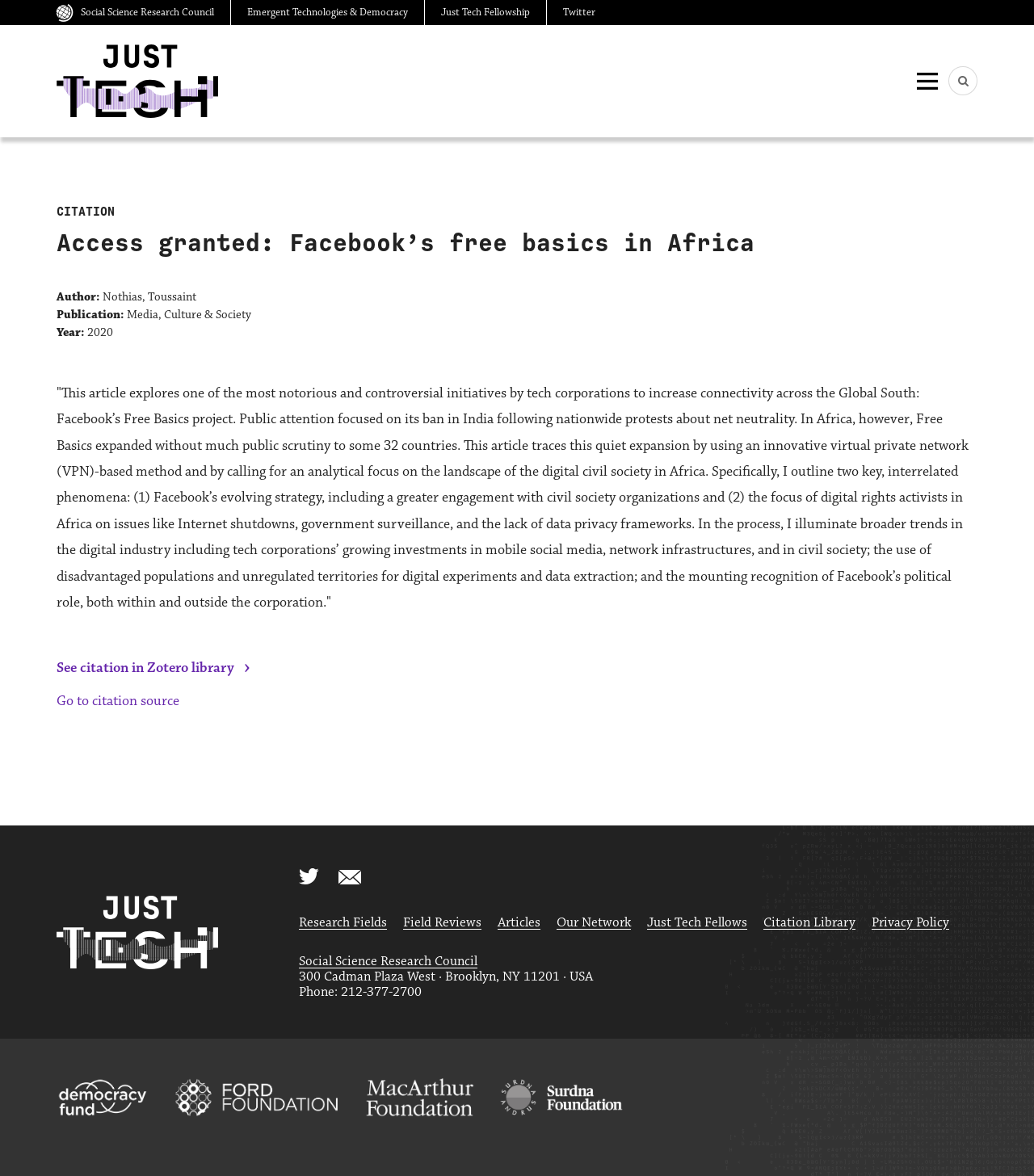Find the bounding box coordinates of the element's region that should be clicked in order to follow the given instruction: "Click on the 'Just Tech' link". The coordinates should consist of four float numbers between 0 and 1, i.e., [left, top, right, bottom].

[0.055, 0.038, 0.211, 0.1]